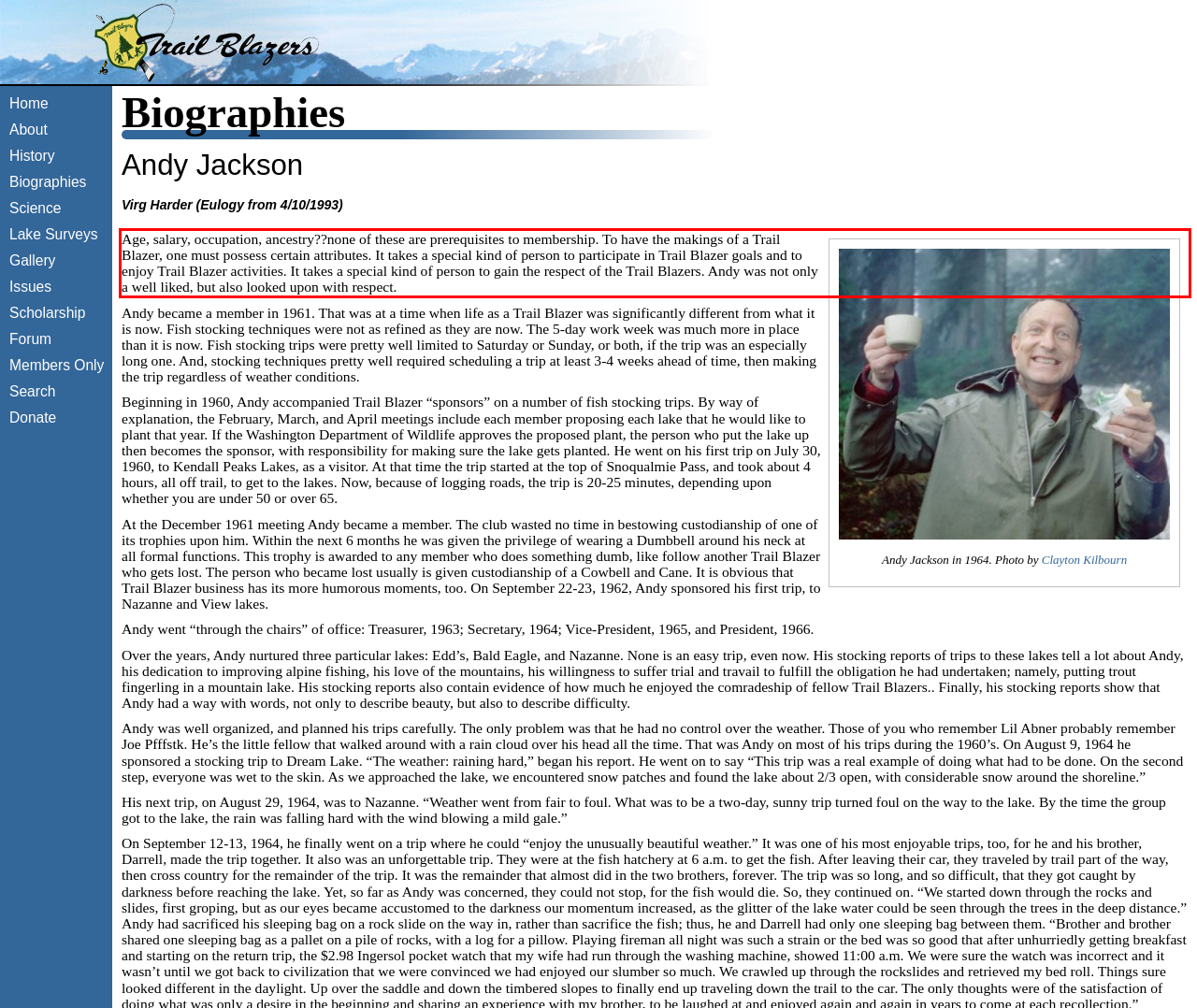From the screenshot of the webpage, locate the red bounding box and extract the text contained within that area.

Age, salary, occupation, ancestry??none of these are prerequisites to membership. To have the makings of a Trail Blazer, one must possess certain attributes. It takes a special kind of person to participate in Trail Blazer goals and to enjoy Trail Blazer activities. It takes a special kind of person to gain the respect of the Trail Blazers. Andy was not only a well liked, but also looked upon with respect.